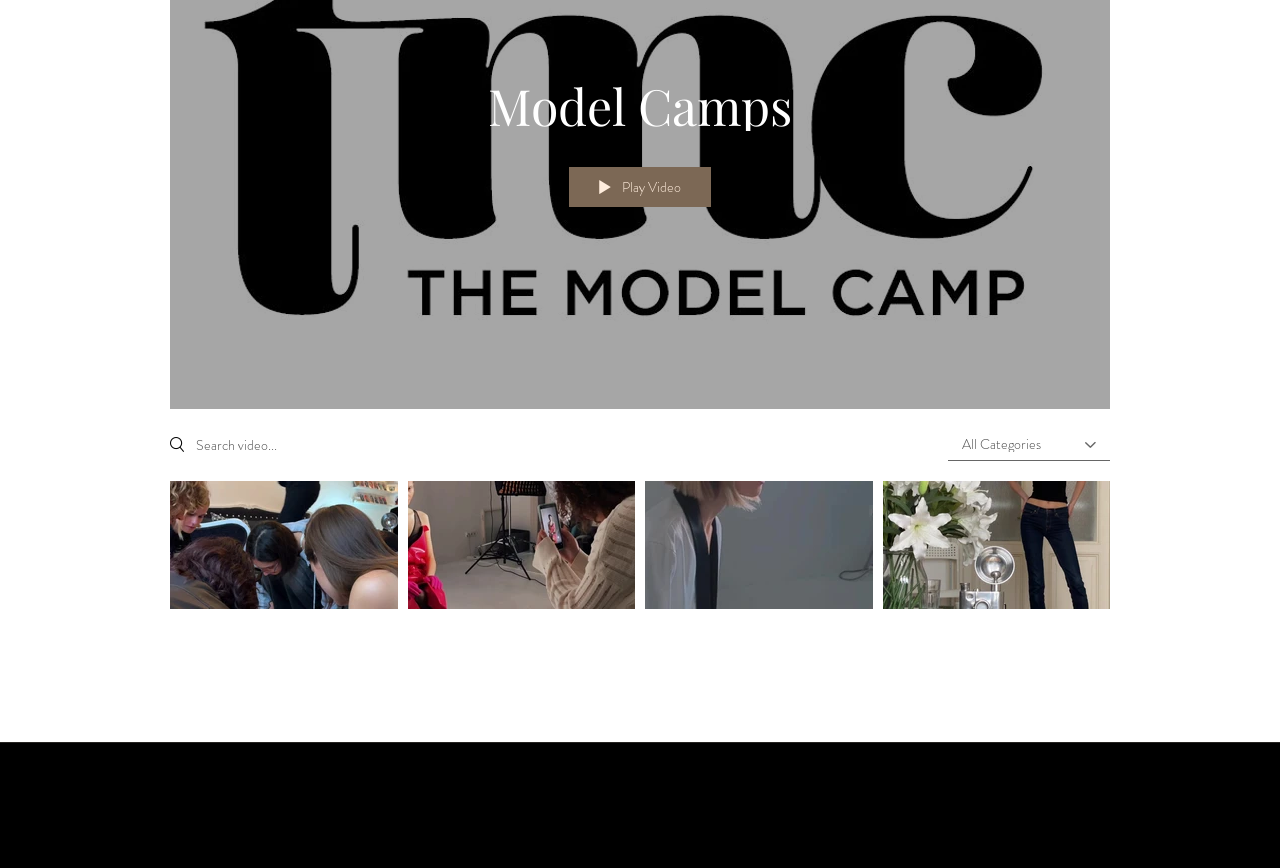Provide the bounding box coordinates of the HTML element described by the text: "Play Video". The coordinates should be in the format [left, top, right, bottom] with values between 0 and 1.

[0.748, 0.583, 0.808, 0.672]